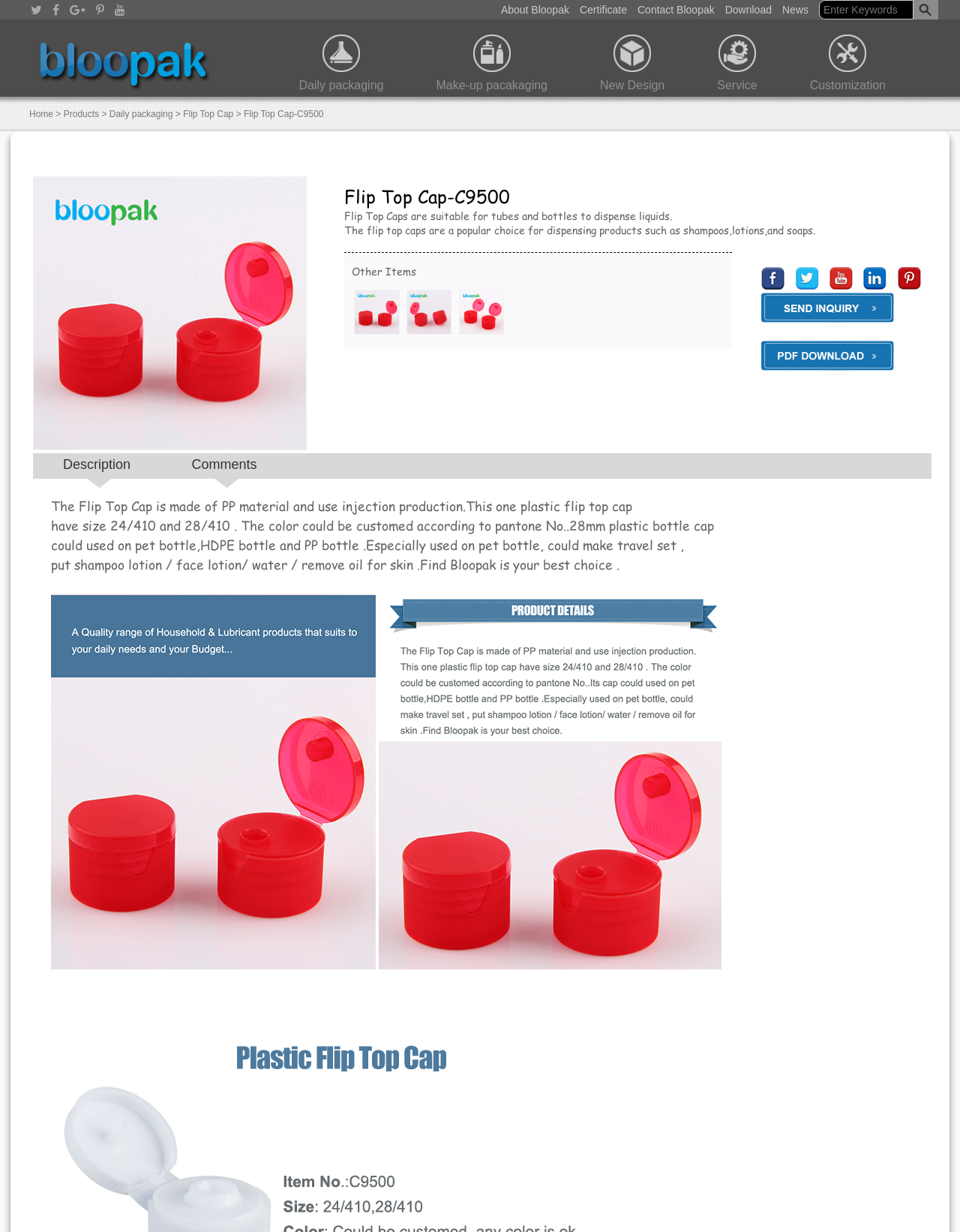Determine the bounding box coordinates for the clickable element required to fulfill the instruction: "make an inquiry". Provide the coordinates as four float numbers between 0 and 1, i.e., [left, top, right, bottom].

[0.793, 0.238, 0.932, 0.262]